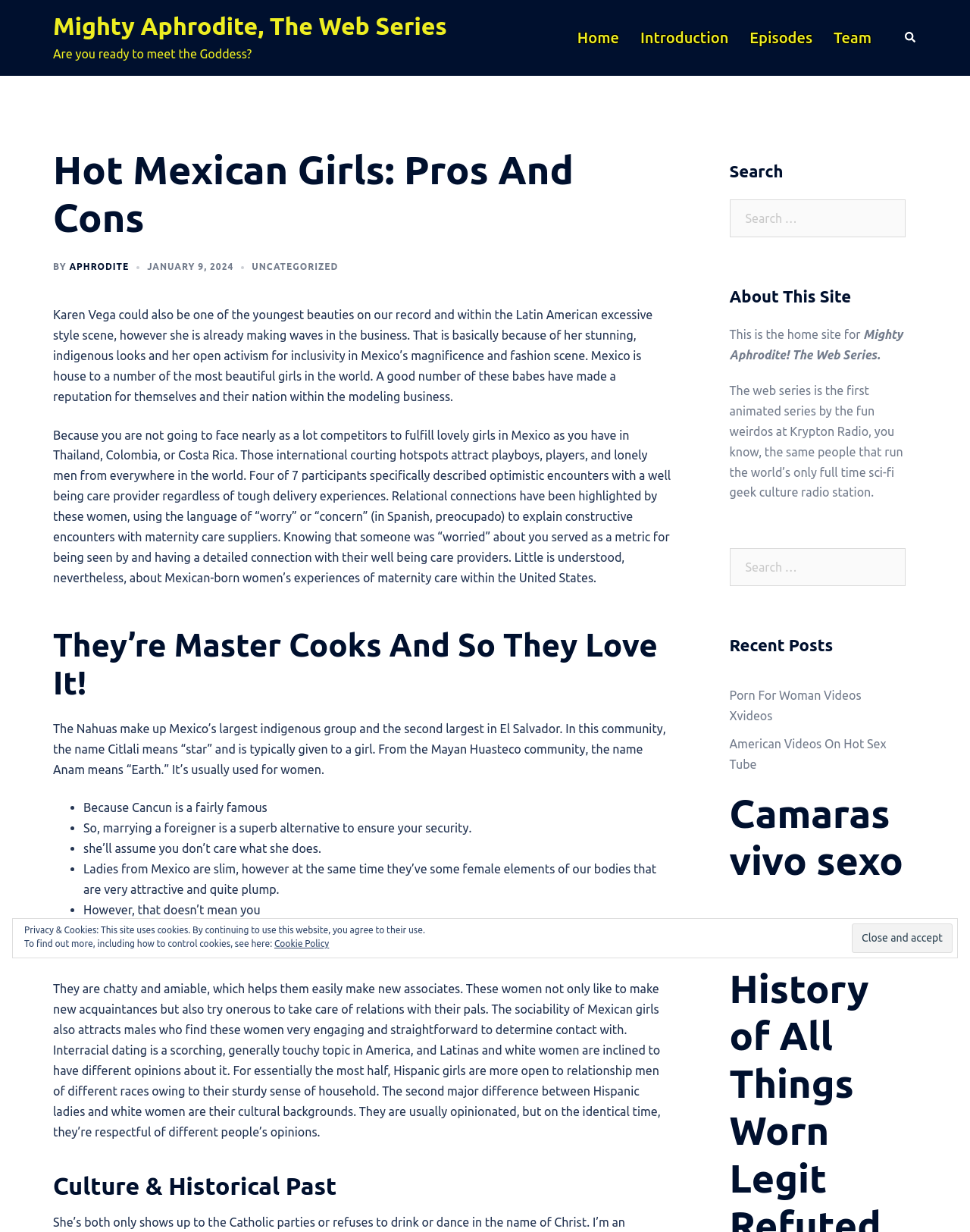Use the details in the image to answer the question thoroughly: 
What is the topic of the article?

I found the answer by looking at the main heading of the article, which says 'Hot Mexican Girls: Pros And Cons'.